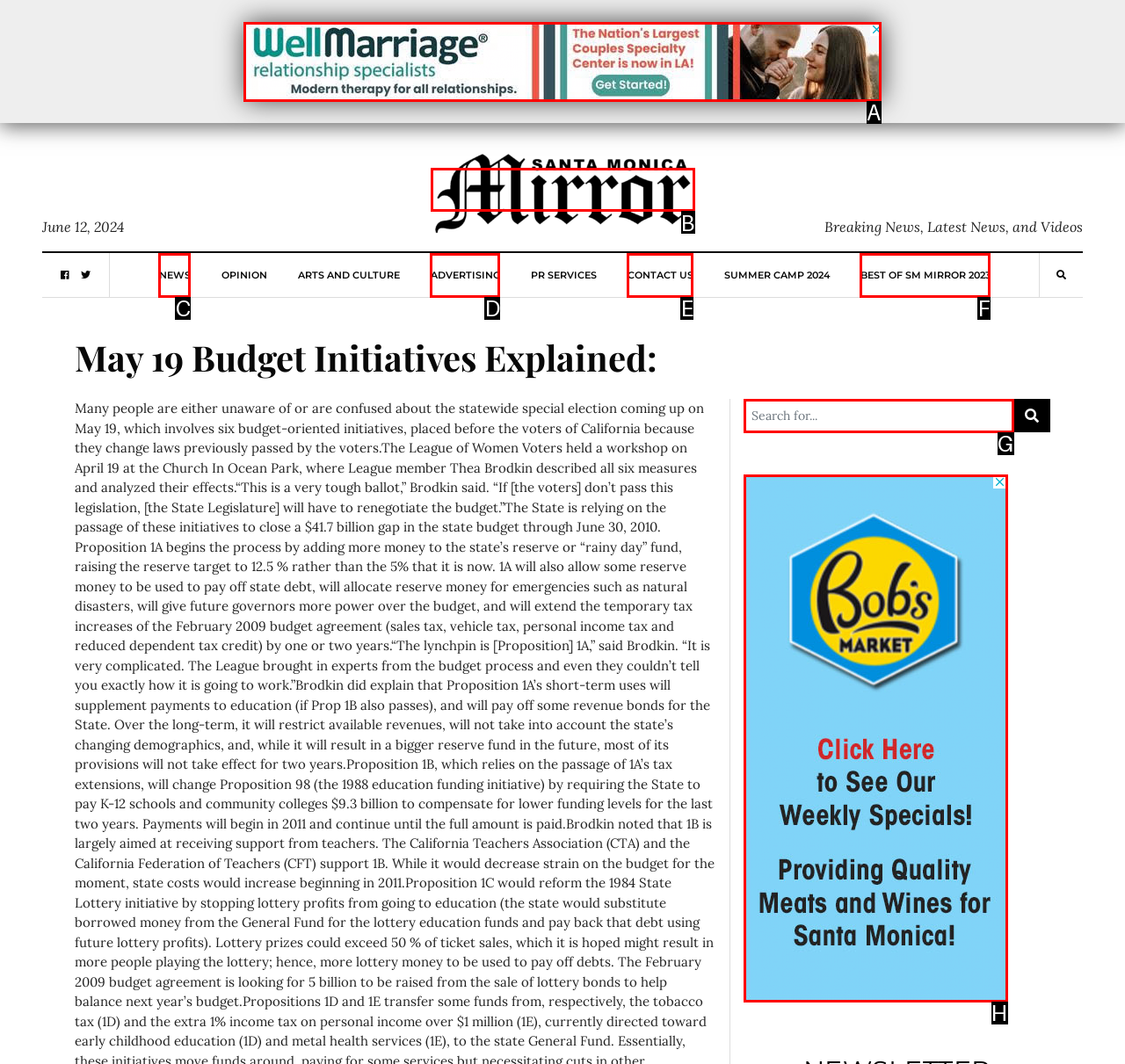Choose the HTML element you need to click to achieve the following task: Close the advertisement
Respond with the letter of the selected option from the given choices directly.

A